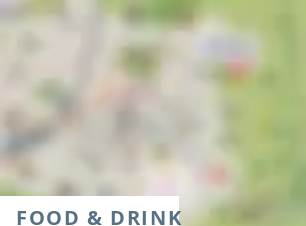Describe the image in great detail, covering all key points.

The image features a blurred overview of a map related to a food and drink trail in Cheltenham, designed by Ruth Hickson. The map highlights various locations that contribute to the culinary experience of the area, marked with colorful icons. The label "FOOD & DRINK" prominently overlays the lower part of the image, emphasizing the theme of the trail. This exciting initiative invites both locals and visitors to explore Cheltenham's diverse culinary landscape, with trails accessible by walking, cycling, or public transport, promoting a delightful blend of exploration and enjoyment.